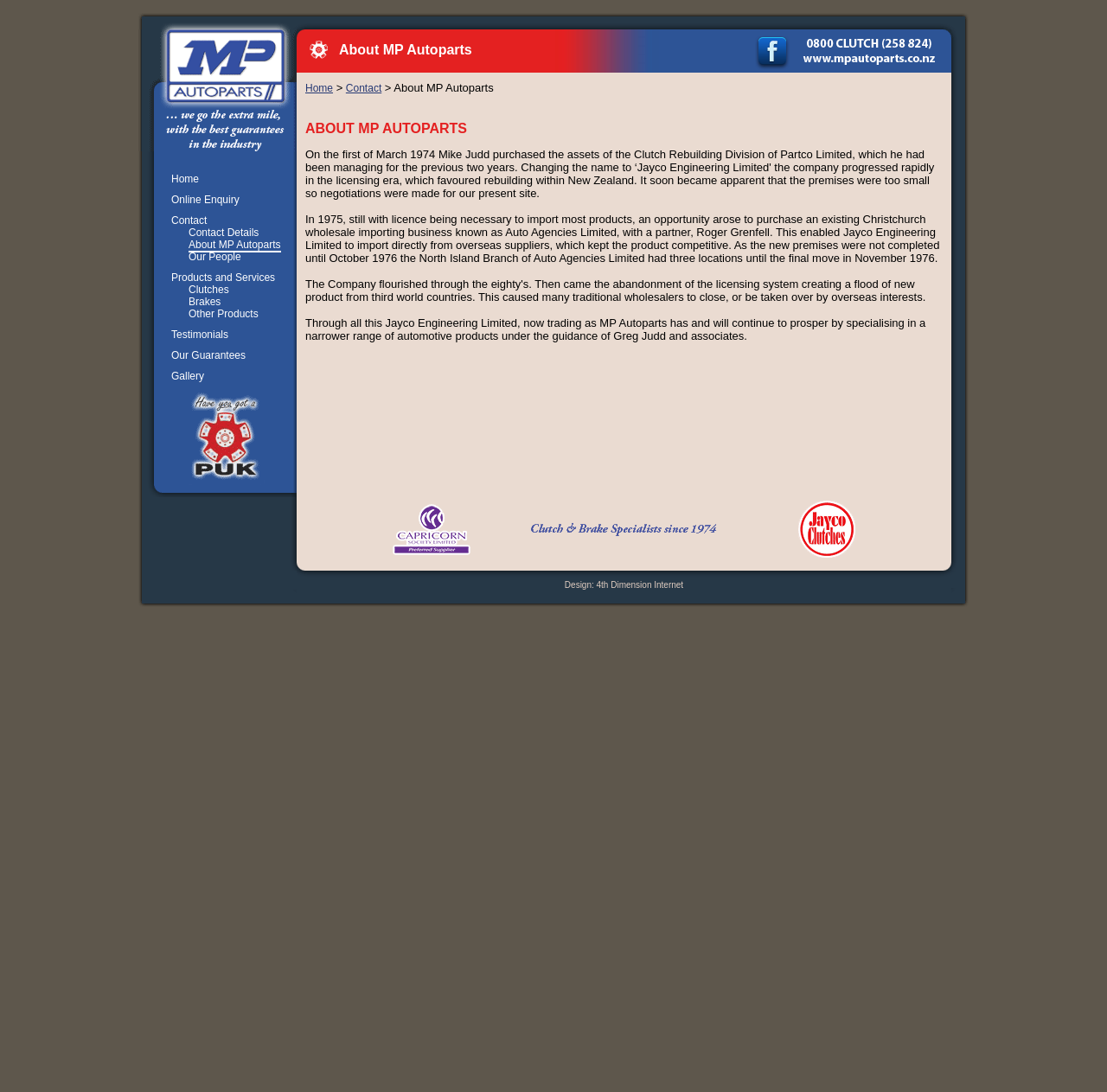Provide a brief response using a word or short phrase to this question:
What is the type of products specialized by the company?

Automotive products